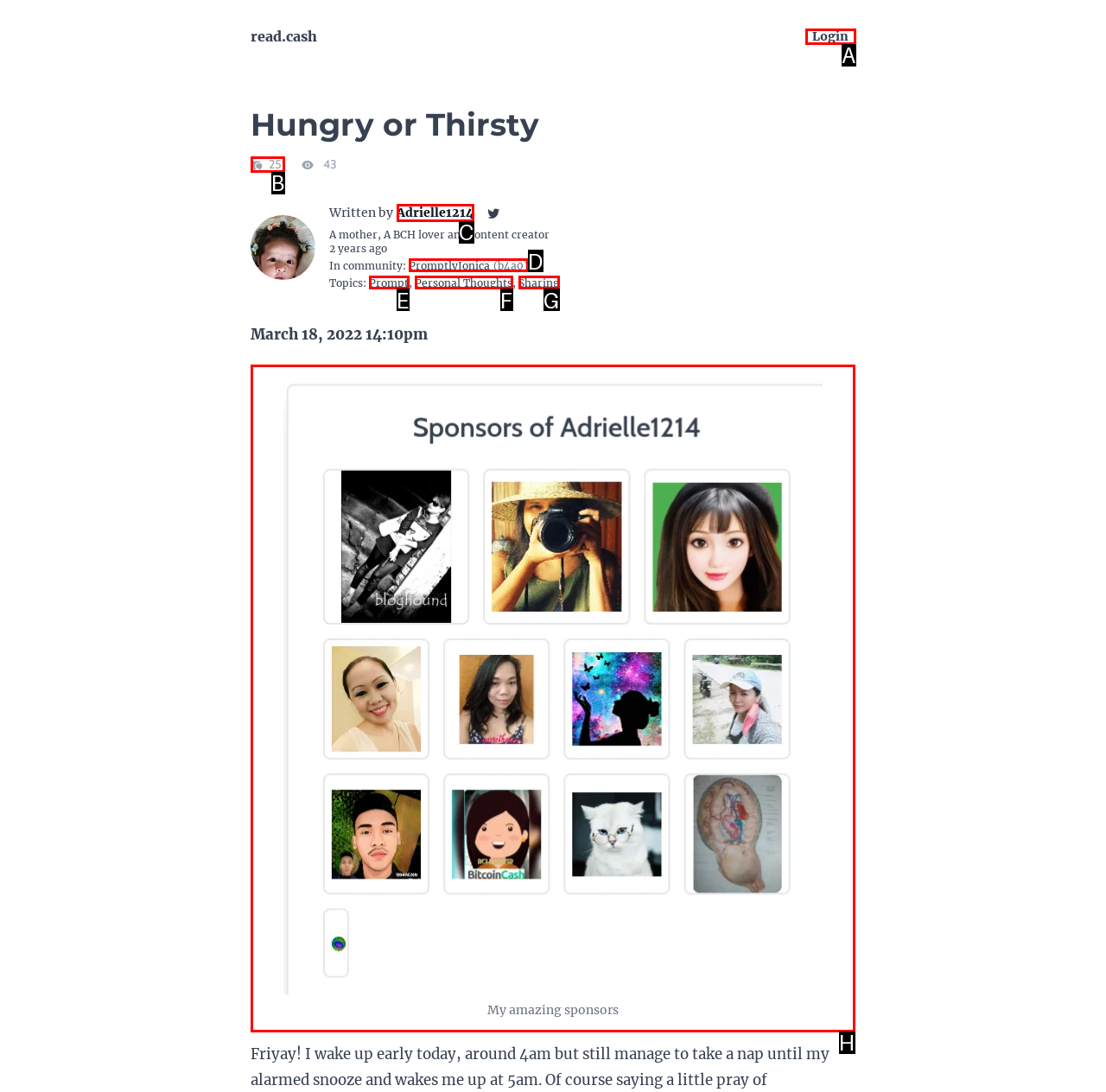Which HTML element should be clicked to complete the following task: Click on the HOME link?
Answer with the letter corresponding to the correct choice.

None